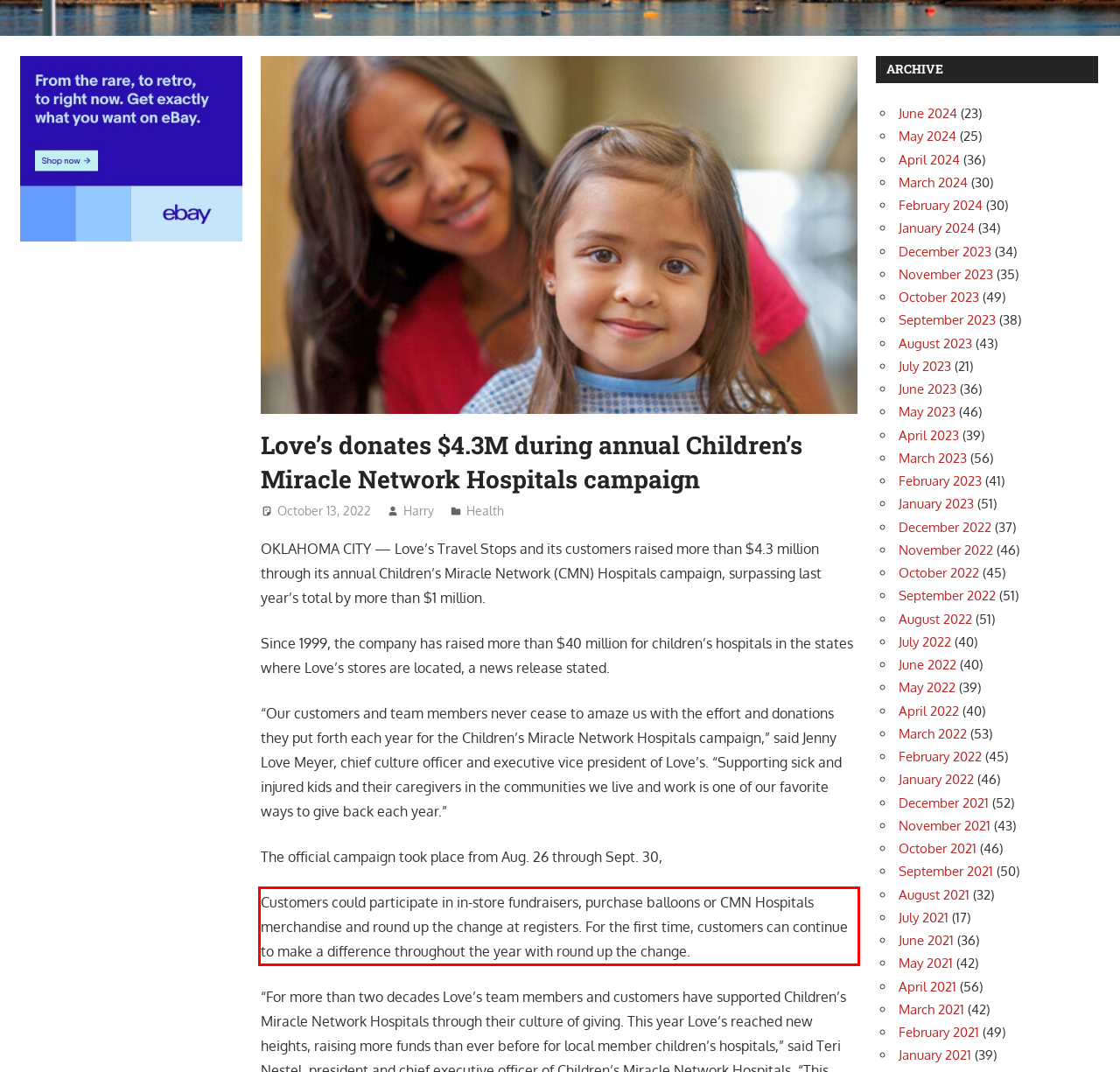Inspect the webpage screenshot that has a red bounding box and use OCR technology to read and display the text inside the red bounding box.

Customers could participate in in-store fundraisers, purchase balloons or CMN Hospitals merchandise and round up the change at registers. For the first time, customers can continue to make a difference throughout the year with round up the change.